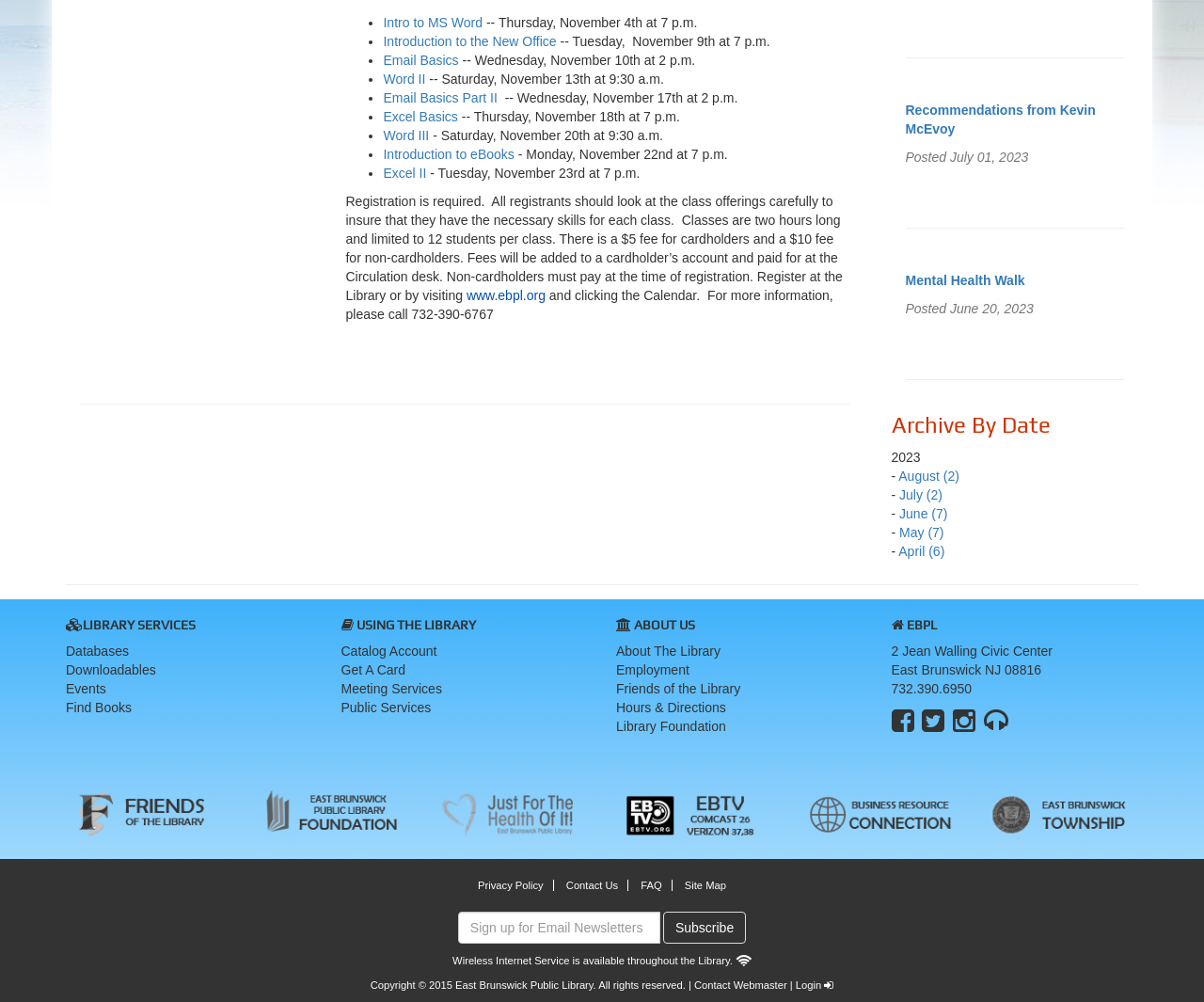Determine the bounding box coordinates of the UI element described below. Use the format (top-left x, top-left y, bottom-right x, bottom-right y) with floating point numbers between 0 and 1: About The Library

[0.512, 0.642, 0.598, 0.657]